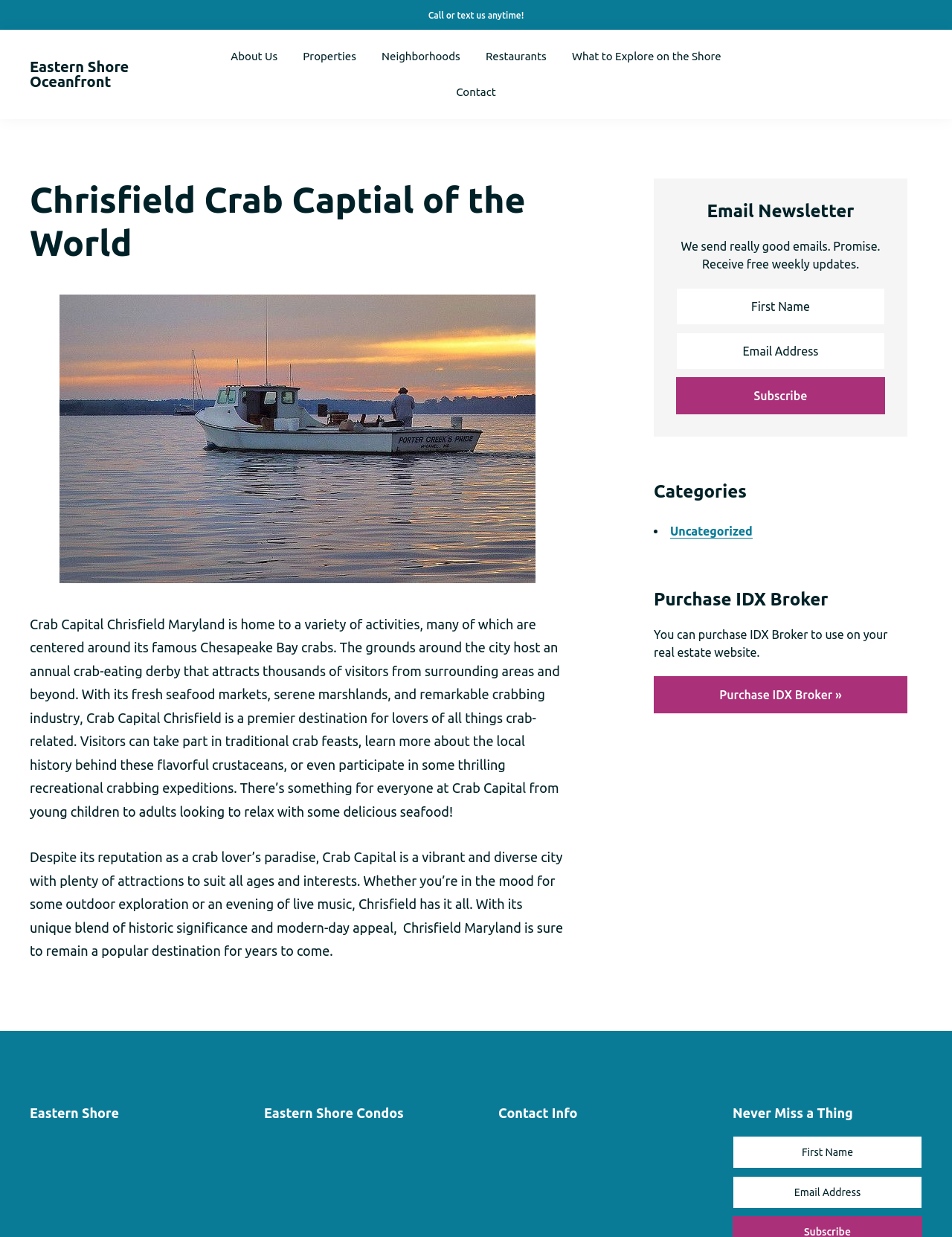What type of properties can be found on the Eastern Shore?
Using the visual information, answer the question in a single word or phrase.

Condos